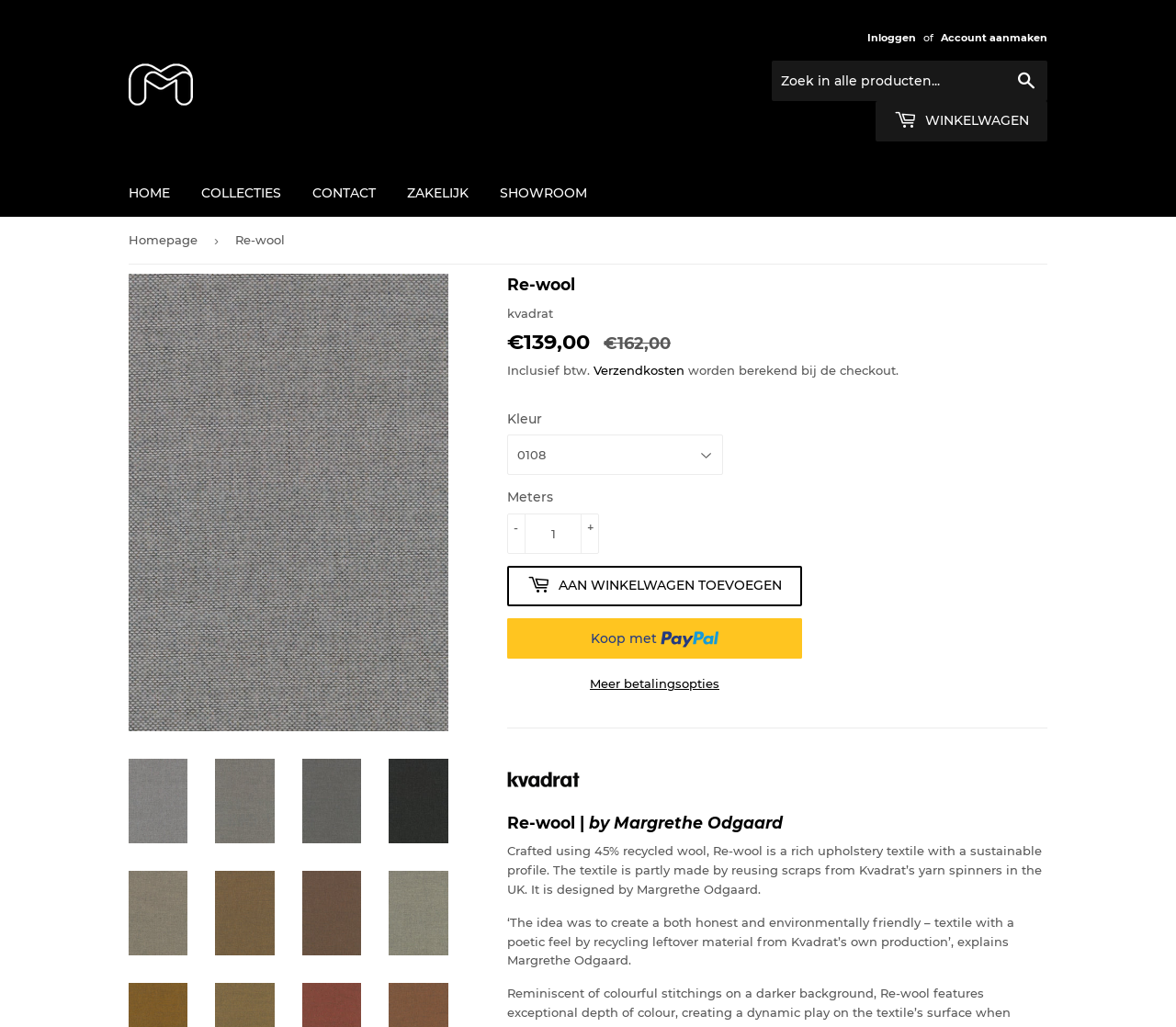Determine the bounding box coordinates of the clickable area required to perform the following instruction: "Select color". The coordinates should be represented as four float numbers between 0 and 1: [left, top, right, bottom].

[0.431, 0.424, 0.615, 0.463]